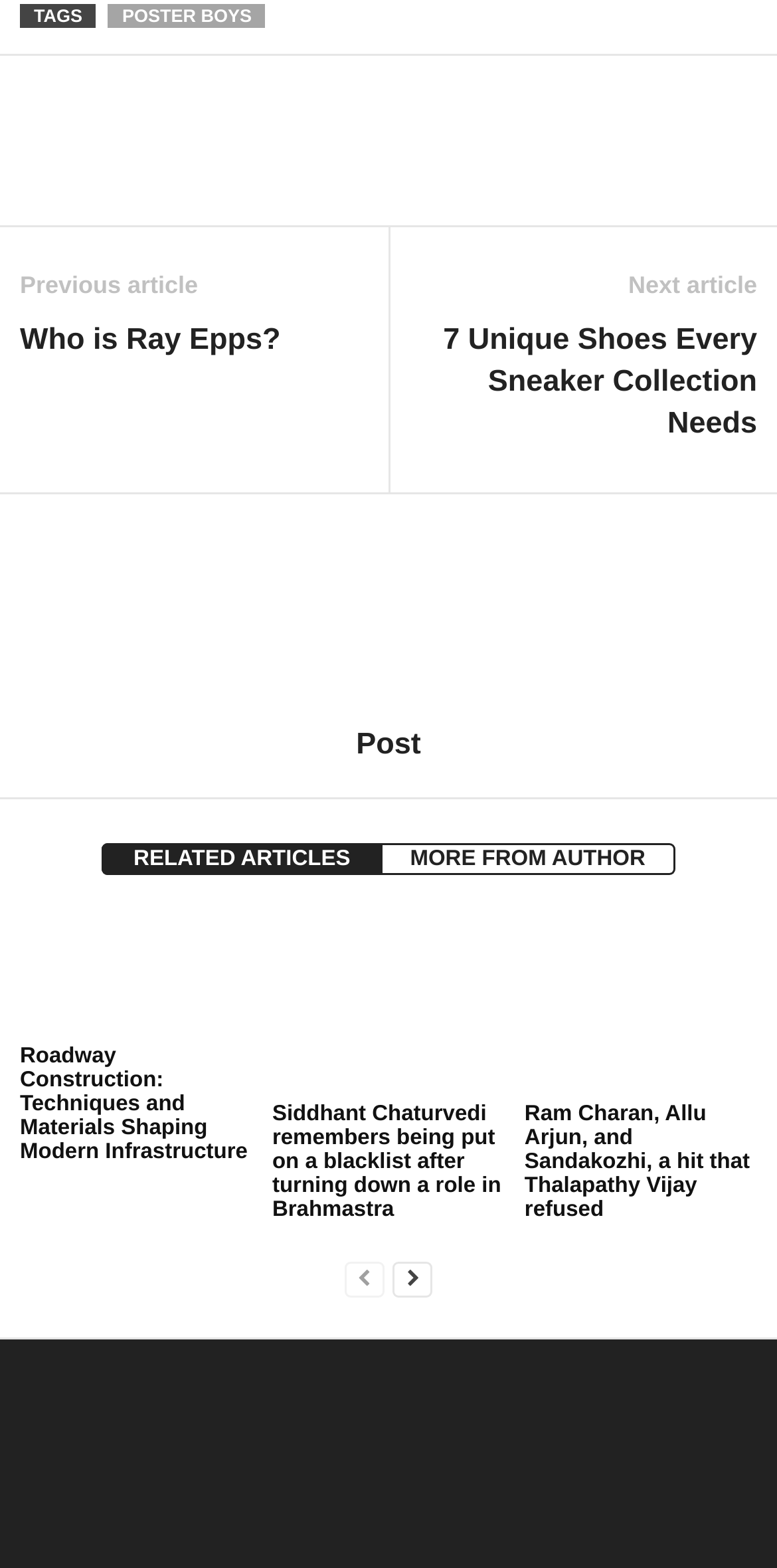Provide a brief response to the question using a single word or phrase: 
What is the function of the links at the bottom of the page?

Page navigation